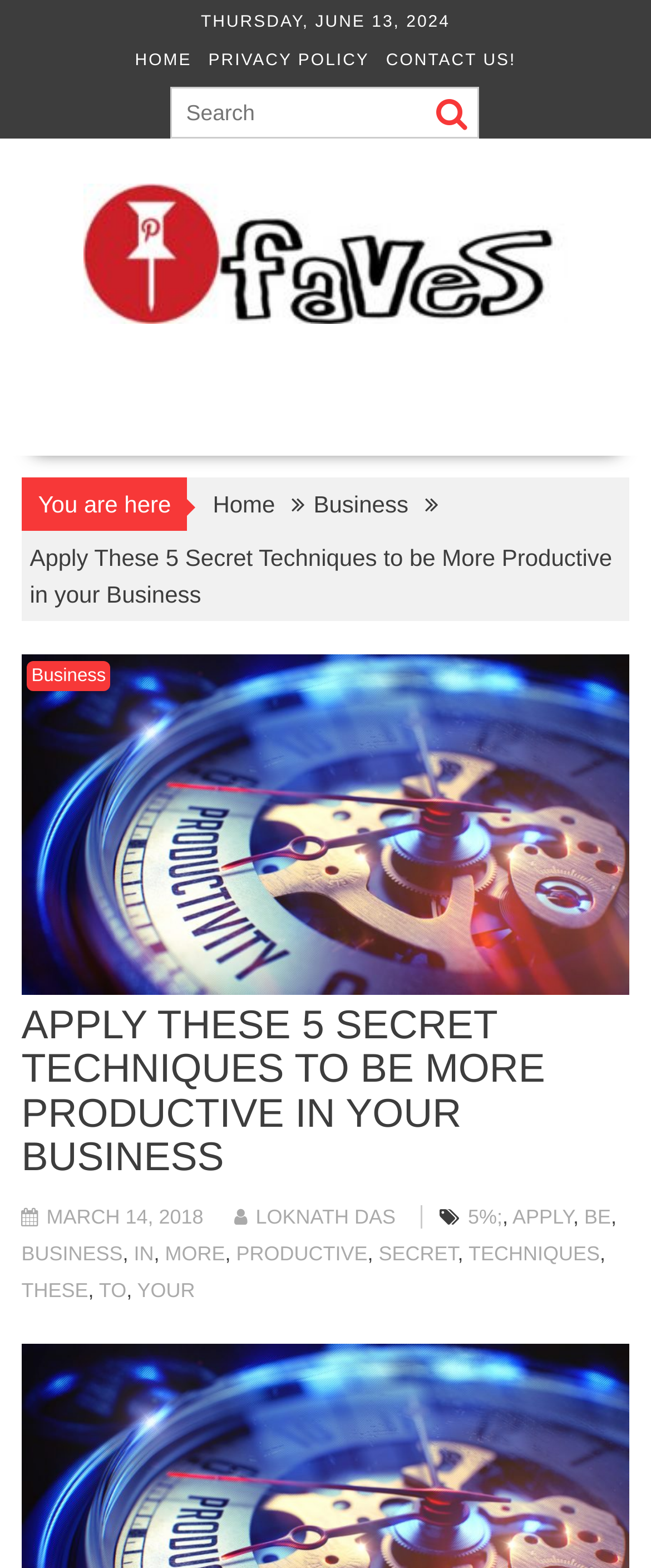Mark the bounding box of the element that matches the following description: "Menu Menu".

None